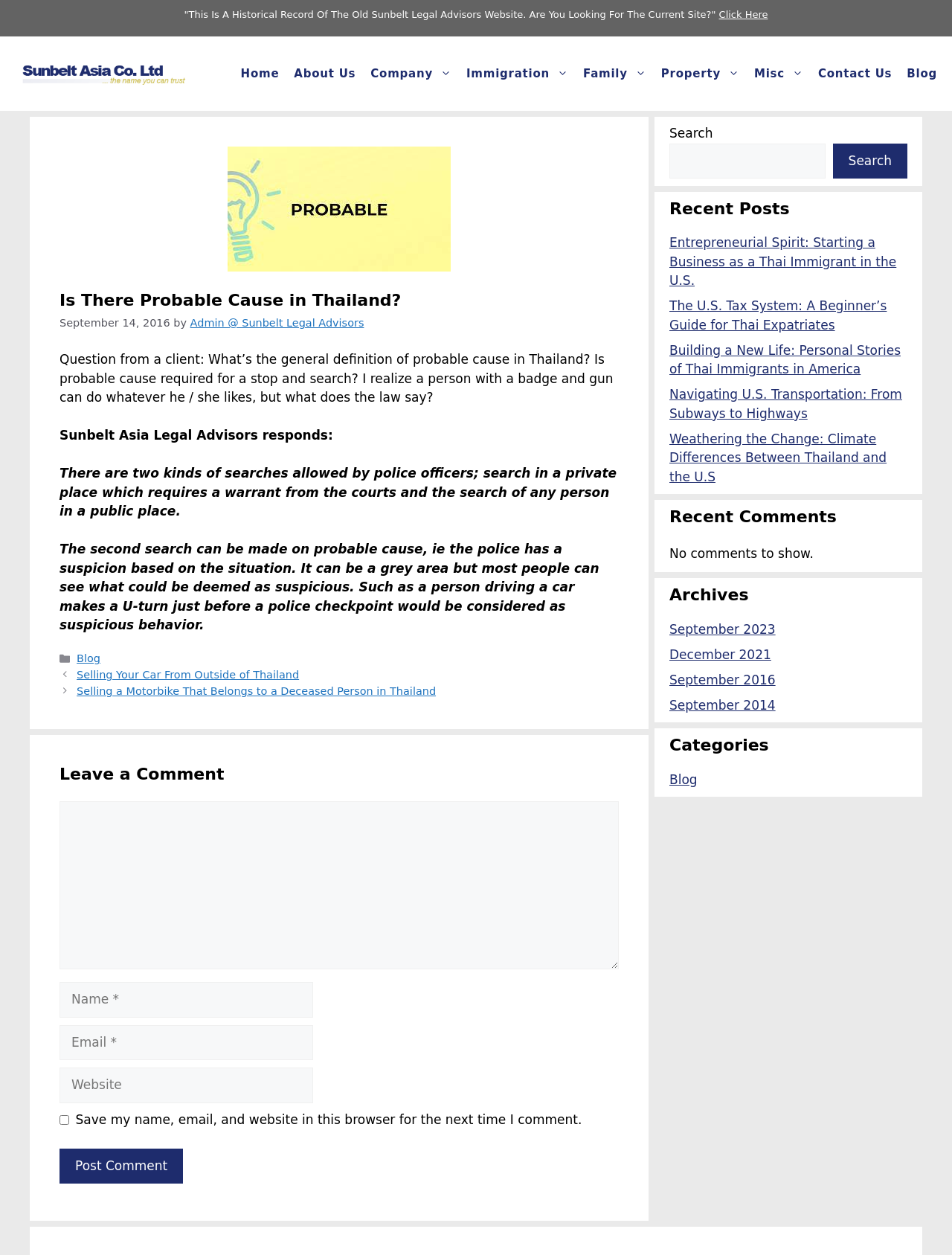What type of content is listed under 'Recent Posts'?
Answer the question based on the image using a single word or a brief phrase.

Blog posts